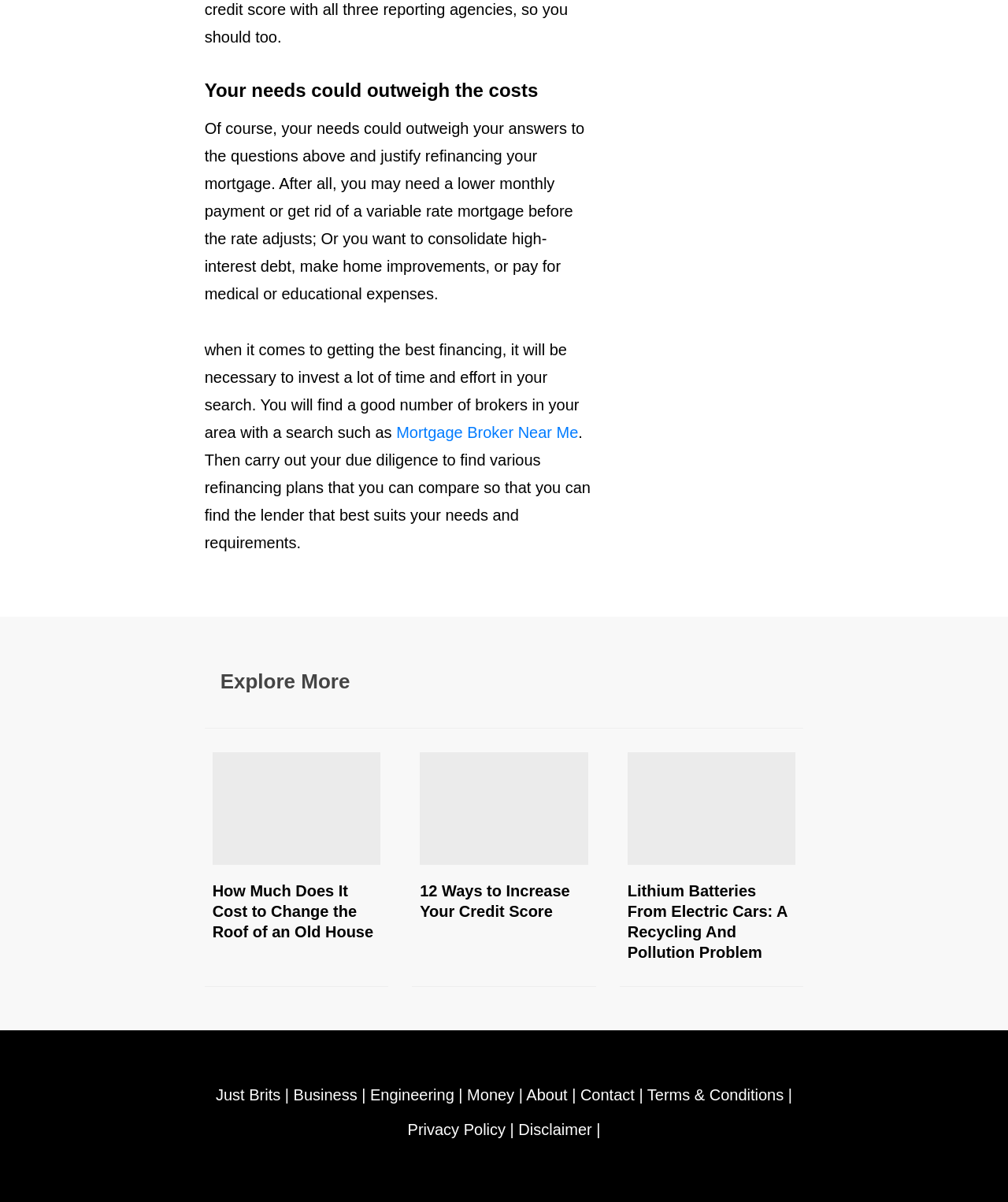Provide a brief response to the question using a single word or phrase: 
How many links are there in the section below the first paragraph?

3